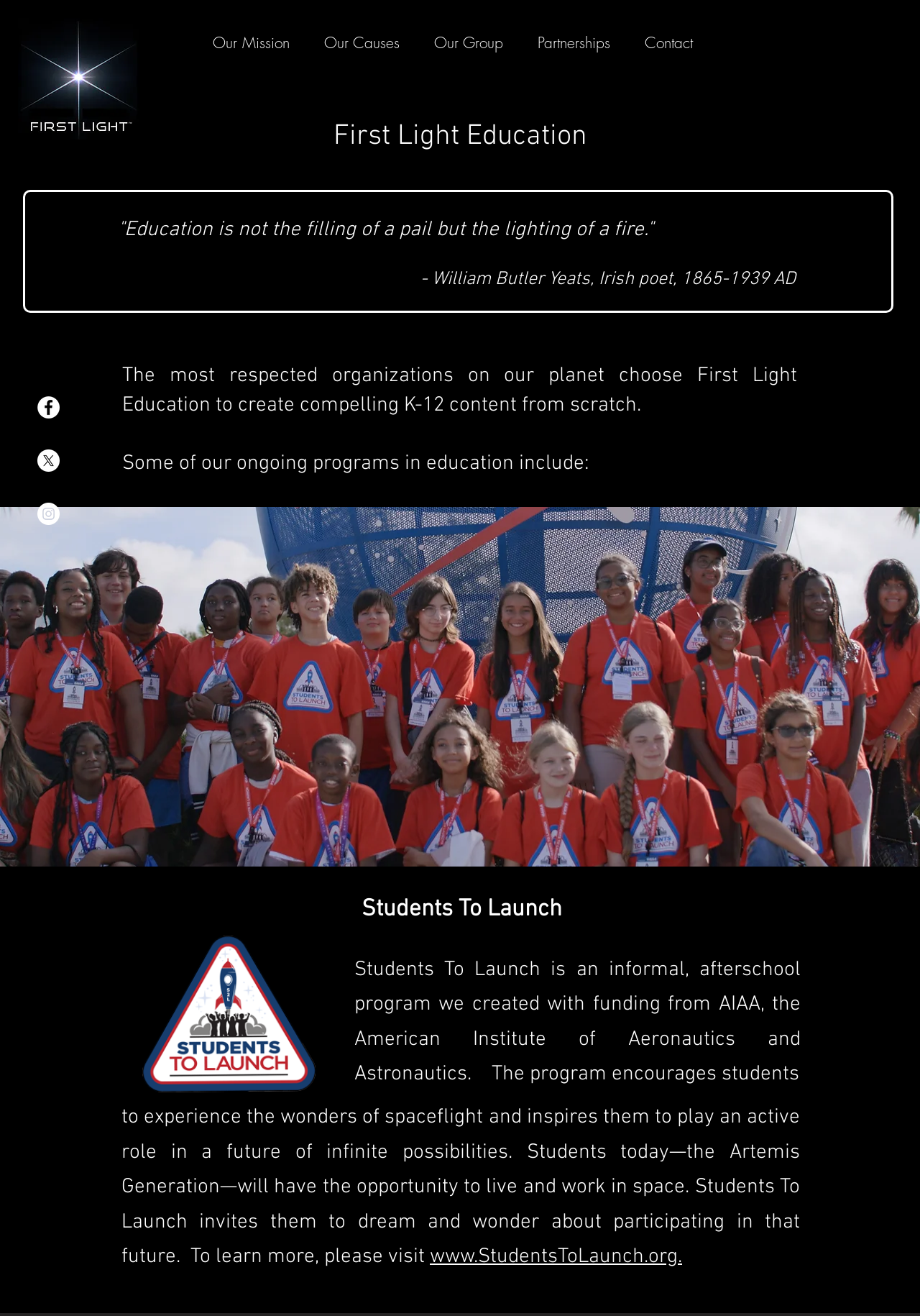Given the description Our Mission, predict the bounding box coordinates of the UI element. Ensure the coordinates are in the format (top-left x, top-left y, bottom-right x, bottom-right y) and all values are between 0 and 1.

[0.212, 0.019, 0.334, 0.046]